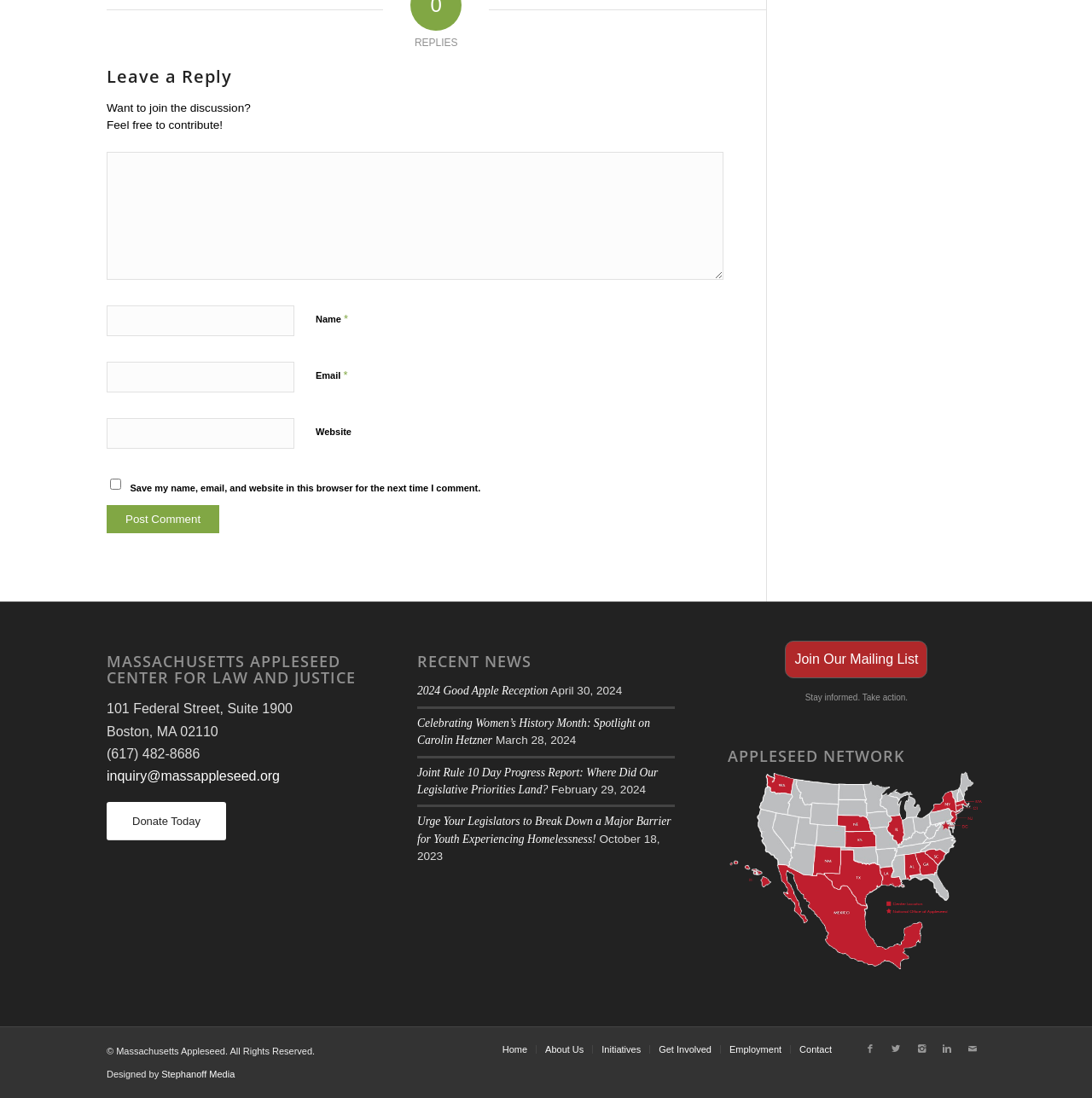Please indicate the bounding box coordinates for the clickable area to complete the following task: "Enter your name". The coordinates should be specified as four float numbers between 0 and 1, i.e., [left, top, right, bottom].

[0.098, 0.278, 0.27, 0.306]